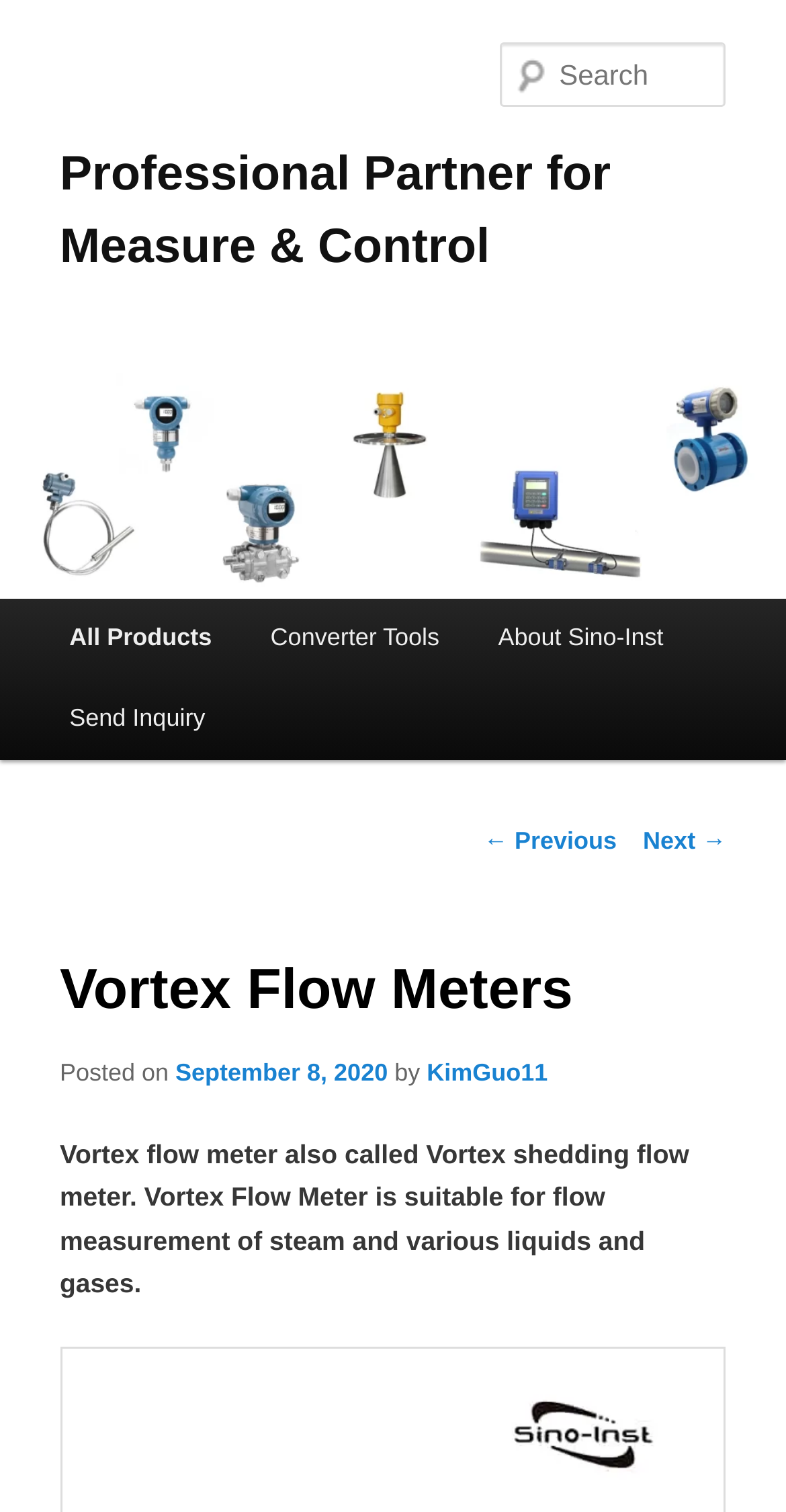Please identify the bounding box coordinates of the clickable area that will allow you to execute the instruction: "Search for a product".

[0.637, 0.028, 0.924, 0.071]